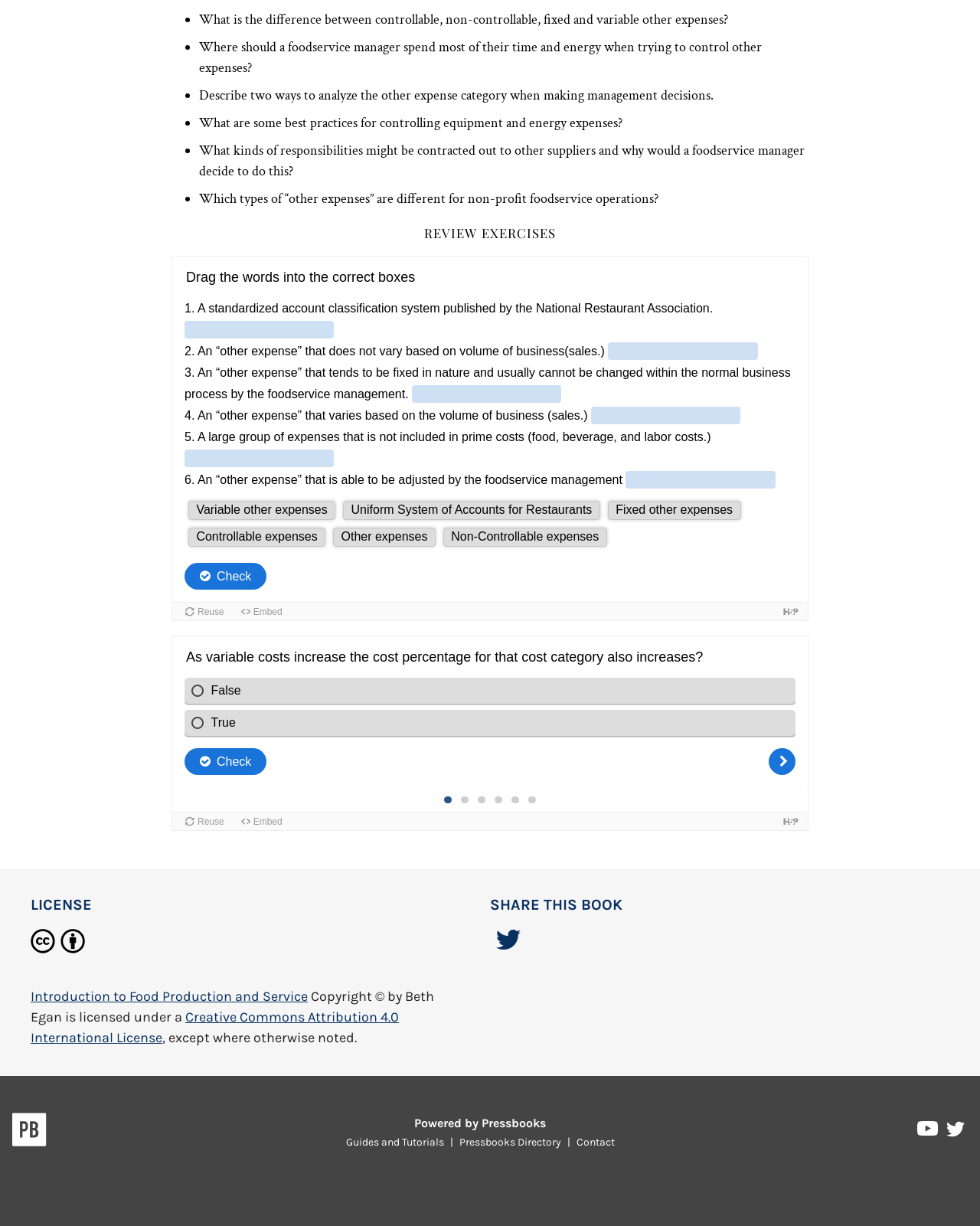Please identify the coordinates of the bounding box for the clickable region that will accomplish this instruction: "Subscribe to the newsletter".

None